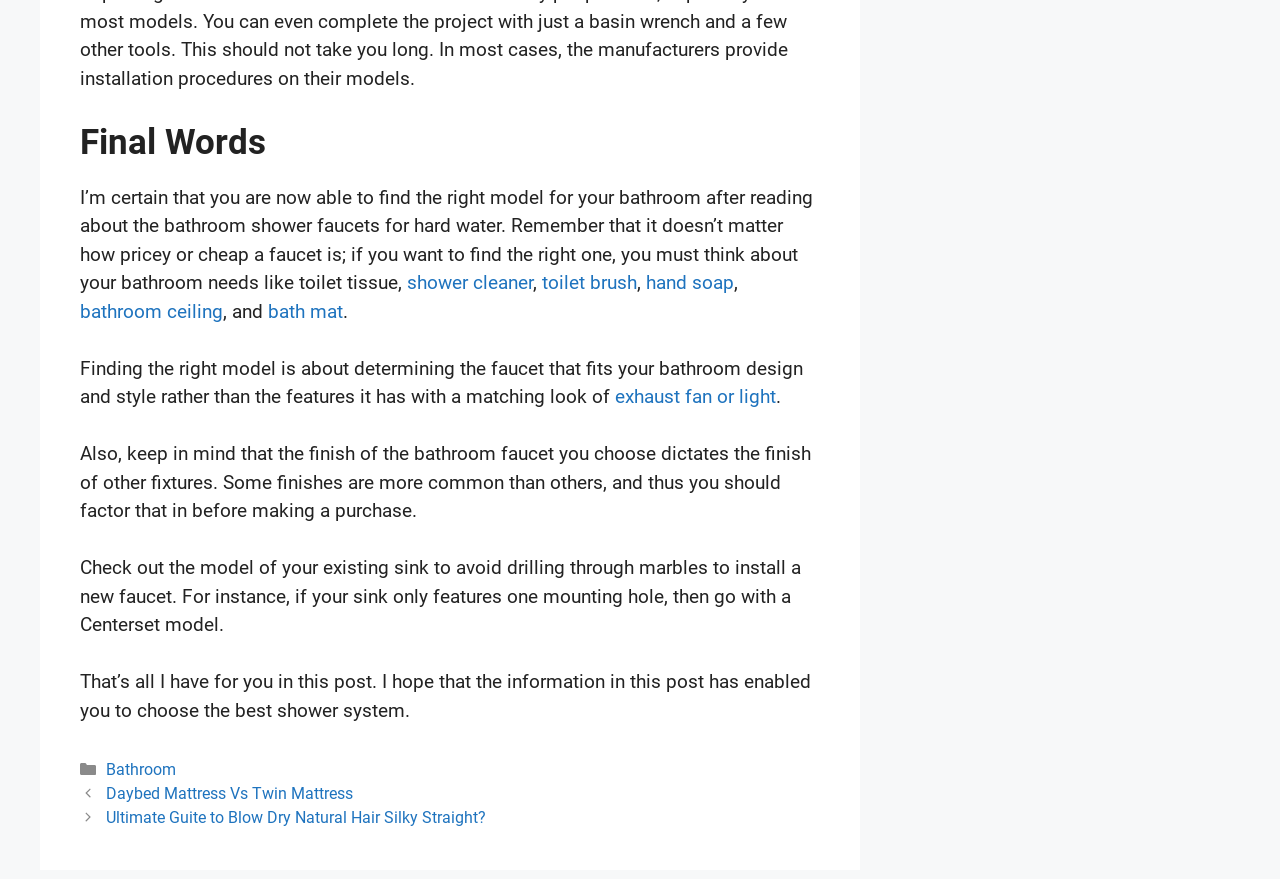Use a single word or phrase to answer the question: What should be checked before installing a new faucet?

Existing sink model